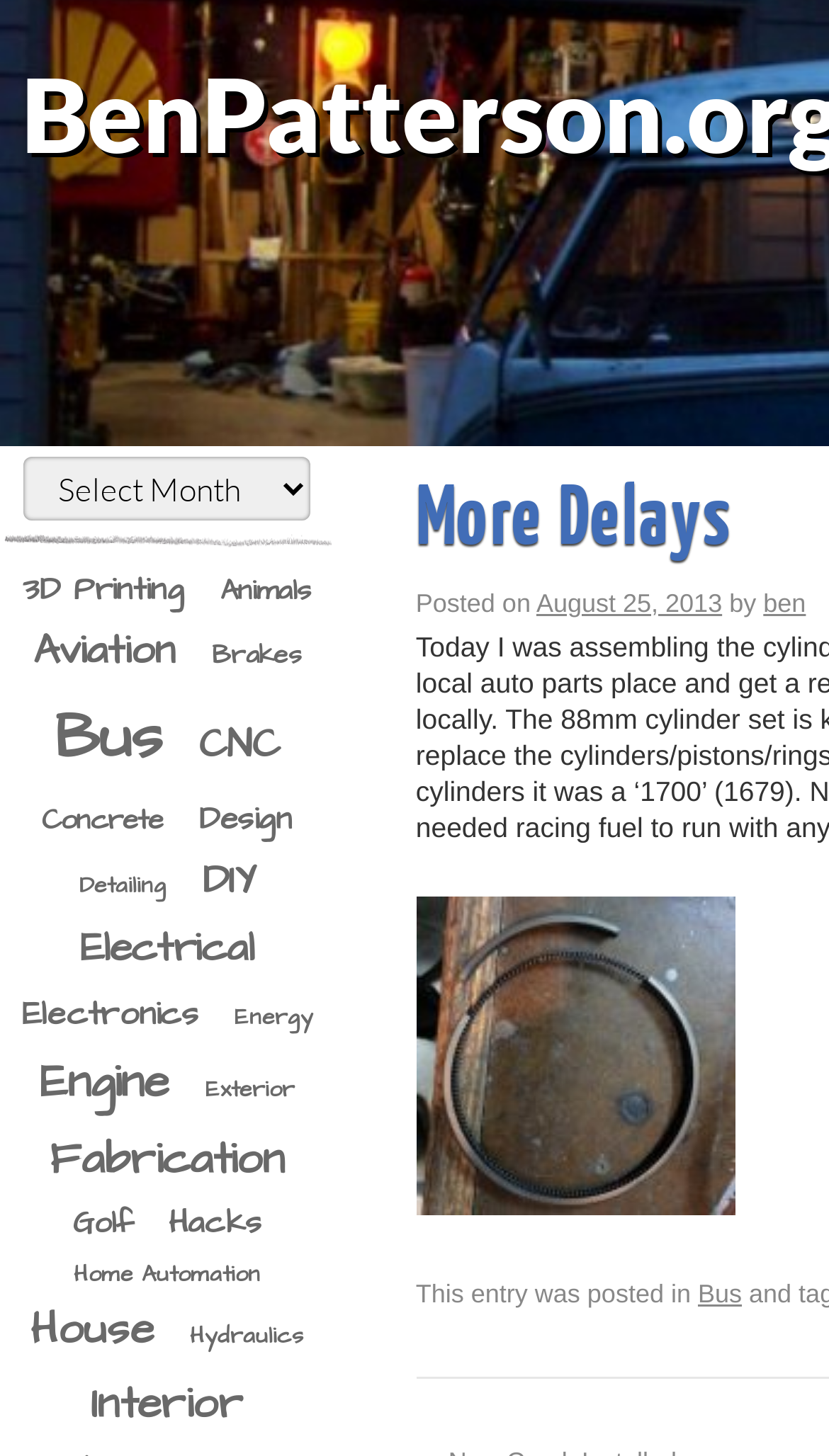Craft a detailed narrative of the webpage's structure and content.

The webpage appears to be a blog or archive page, with a focus on categorizing and listing various topics. At the top, there is a combobox labeled "Archives" and an image, likely a logo or icon. Below these elements, there is a list of links, each representing a category with a number of items in parentheses. These categories include "3D Printing", "Animals", "Aviation", and many others, totaling 17 categories.

To the right of the category list, there is a section with a posted date, "August 25, 2013", and the author's name, "ben". Below this section, there is a link titled "Broken Ring" with an accompanying image.

The overall layout of the webpage is organized, with clear categorization and a simple, easy-to-follow structure. The use of links and images adds visual interest and helps to break up the text.